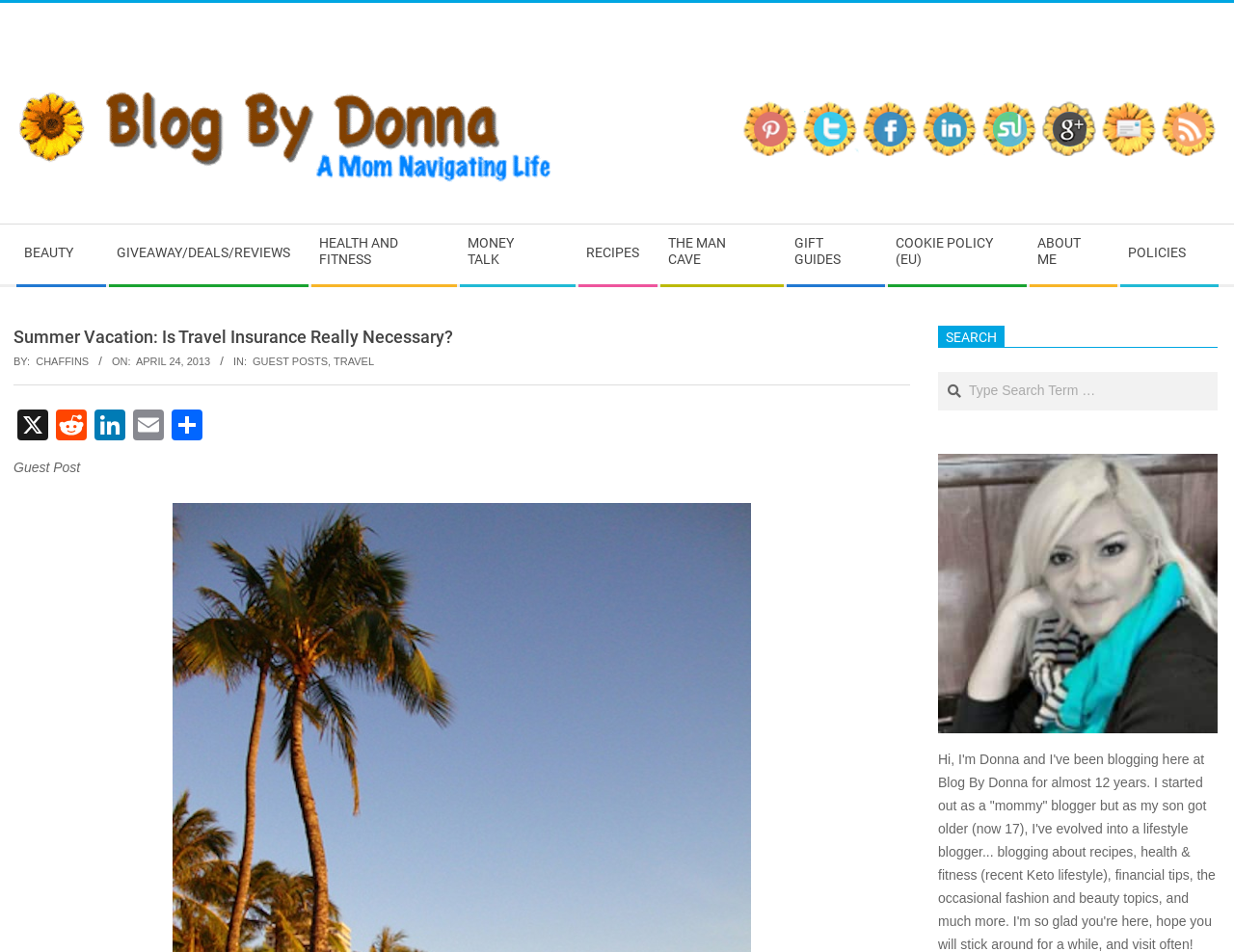Give a succinct answer to this question in a single word or phrase: 
What is the date of the current post?

April 24, 2013